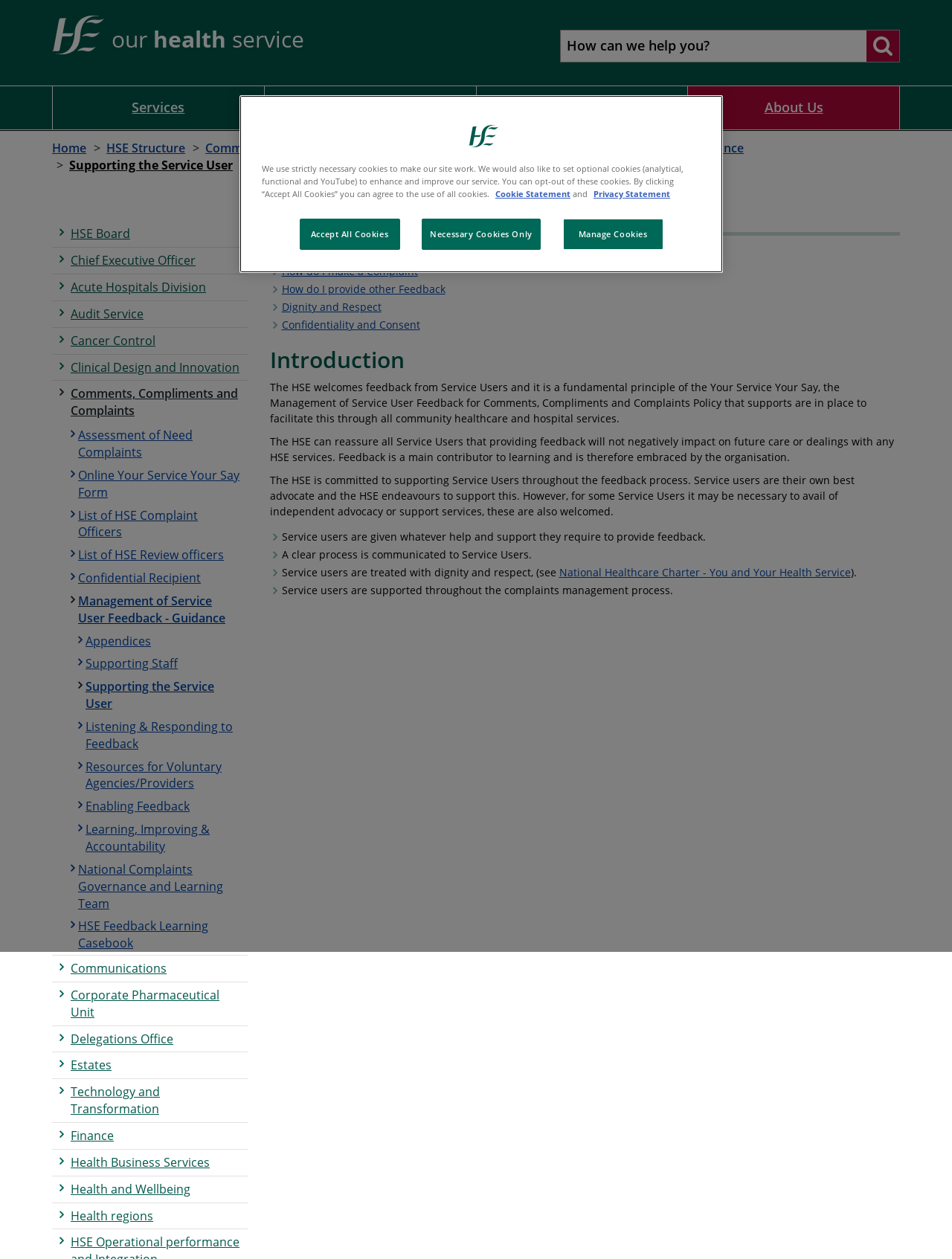Please specify the coordinates of the bounding box for the element that should be clicked to carry out this instruction: "View Services". The coordinates must be four float numbers between 0 and 1, formatted as [left, top, right, bottom].

[0.055, 0.069, 0.277, 0.103]